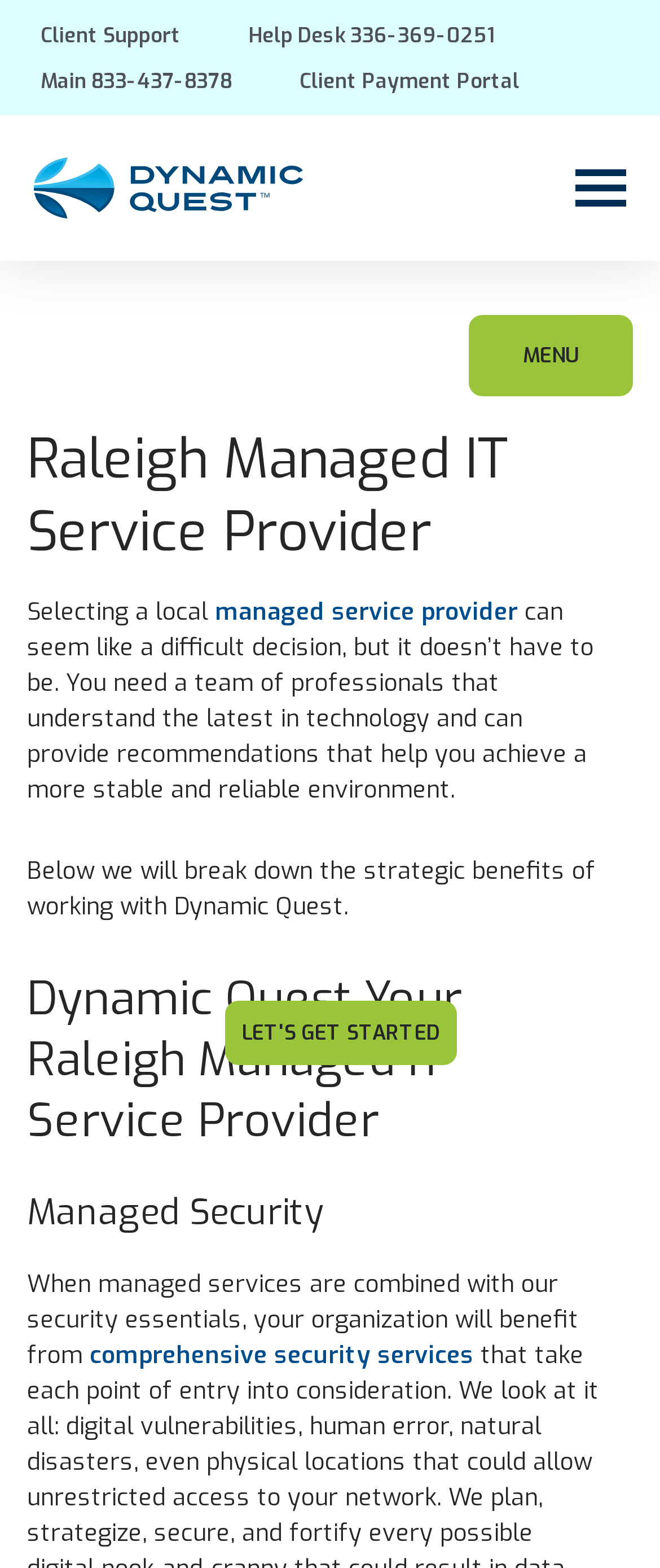Identify the first-level heading on the webpage and generate its text content.

Raleigh Managed IT Service Provider